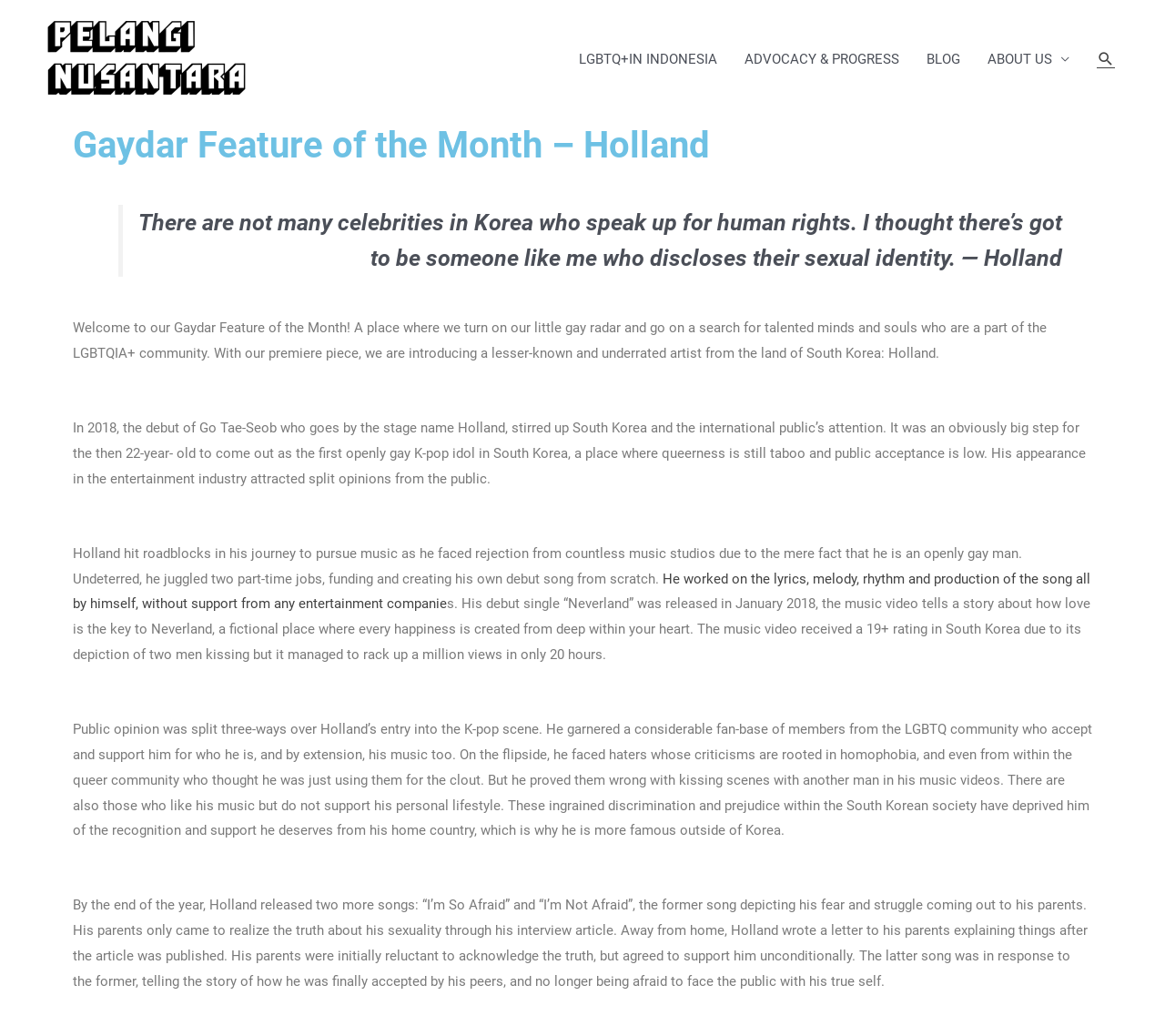Summarize the contents and layout of the webpage in detail.

The webpage is about a feature article on Holland, a Korean K-pop idol who is openly gay. At the top left, there is a logo with the text "LGBTQ+ Indonesia | Pelangi Nusantara" and an image with the same text. Below this, there is a navigation menu with links to different sections of the website, including "LGBTQ+IN INDONESIA", "ADVOCACY & PROGRESS", "BLOG", "ABOUT US", and a search icon.

The main content of the page is a feature article about Holland, with a heading "Gaydar Feature of the Month – Holland" at the top. Below this, there is a blockquote with a quote from Holland about speaking up for human rights. The article then introduces Holland as a talented mind and soul who is part of the LGBTQIA+ community.

The article goes on to describe Holland's journey as an openly gay K-pop idol in South Korea, where queerness is still taboo. It mentions how he faced rejection from music studios due to his sexual orientation and had to fund and create his own debut song from scratch. The article also talks about his debut single "Neverland" and its music video, which received a 19+ rating in South Korea due to its depiction of two men kissing.

The article also discusses the public's reaction to Holland's entry into the K-pop scene, with some people supporting him and others criticizing him due to homophobia. It mentions how he has gained a considerable fan base from the LGBTQ community and has proven himself as a talented artist despite the discrimination and prejudice he faces.

Throughout the article, there are several paragraphs of text that provide more details about Holland's life and career, including his struggles with coming out to his parents and his experiences with discrimination and prejudice in South Korea.